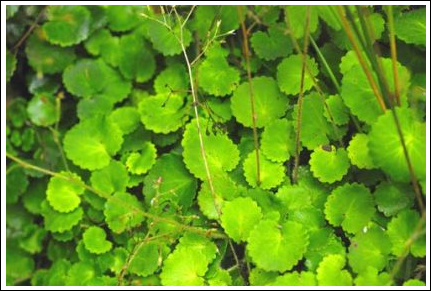Explain what is happening in the image with as much detail as possible.

The image features the vibrant green leaves of the Kidney Saxifrage, a wildflower native to damp, rocky areas, particularly found in regions like Kerry and West Cork, Ireland. This plant is characterized by its distinctive kidney-shaped leaves, which bear a resemblance to those of Saxifraga spathularis, commonly known as London Pride. The image captures a densely packed foliage, emphasizing the lushness and health of the plant. Kidney Saxifrage typically grows to about 30 cm tall, and this particular specimen showcases the plant's ability to thrive even in challenging weather conditions, as highlighted by the photographer's description of taking these pictures during the worst week of wet weather in June 2008.